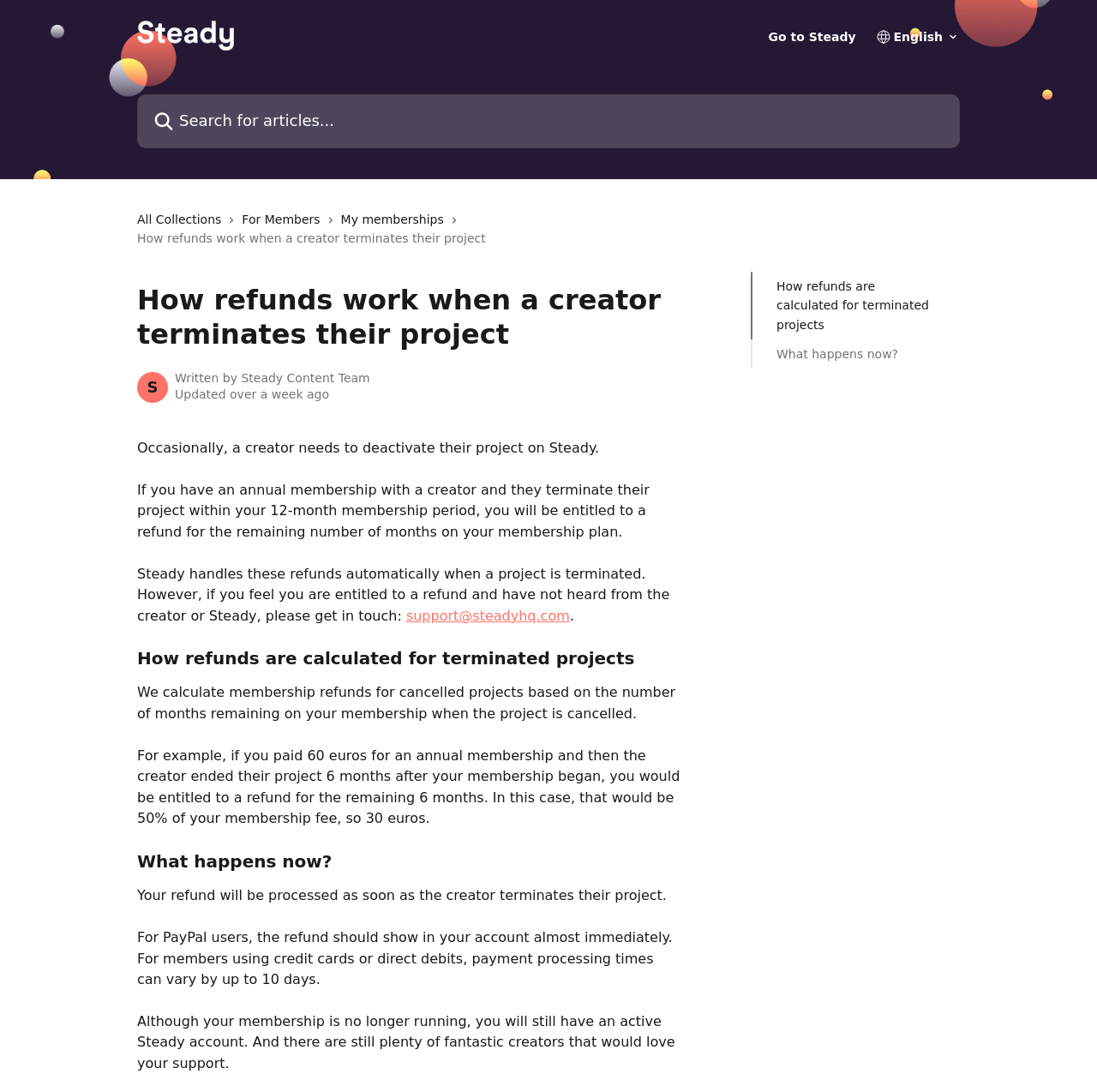Can you specify the bounding box coordinates of the area that needs to be clicked to fulfill the following instruction: "Read the article about qui tam suits"?

None